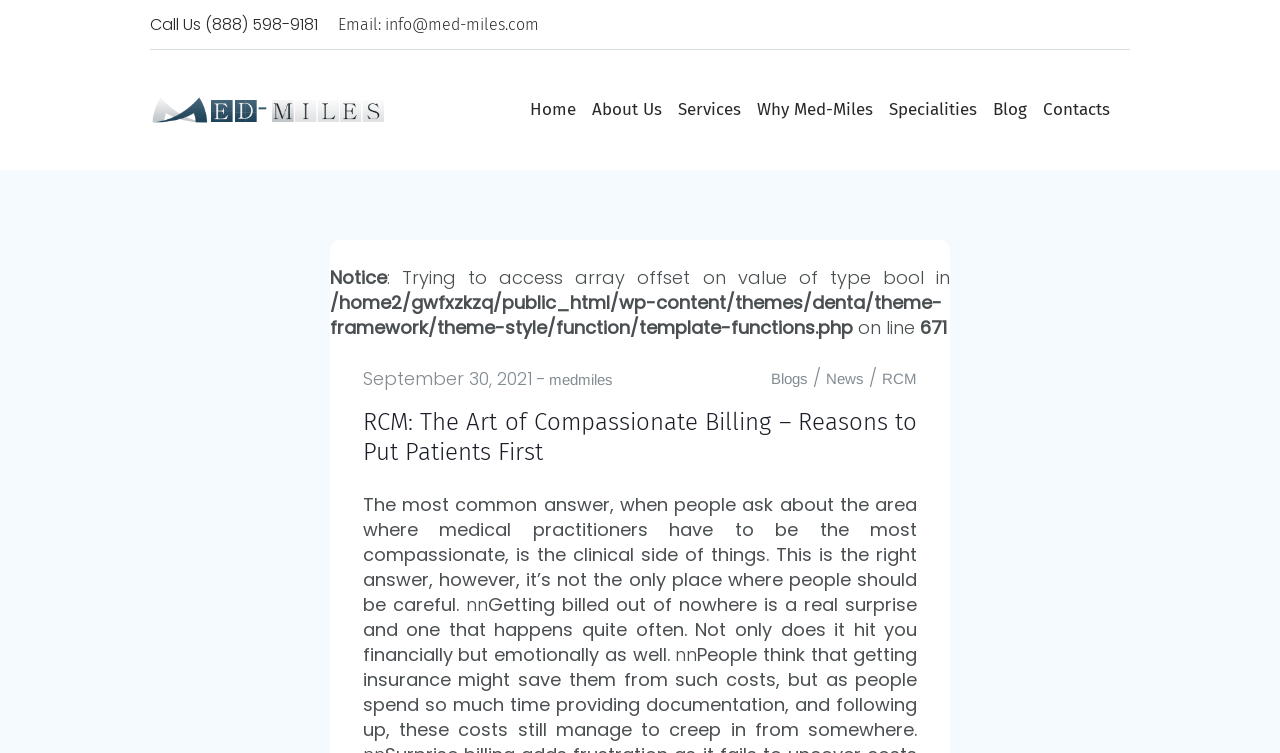Please find the bounding box coordinates of the element that must be clicked to perform the given instruction: "Call the phone number". The coordinates should be four float numbers from 0 to 1, i.e., [left, top, right, bottom].

[0.117, 0.017, 0.248, 0.048]